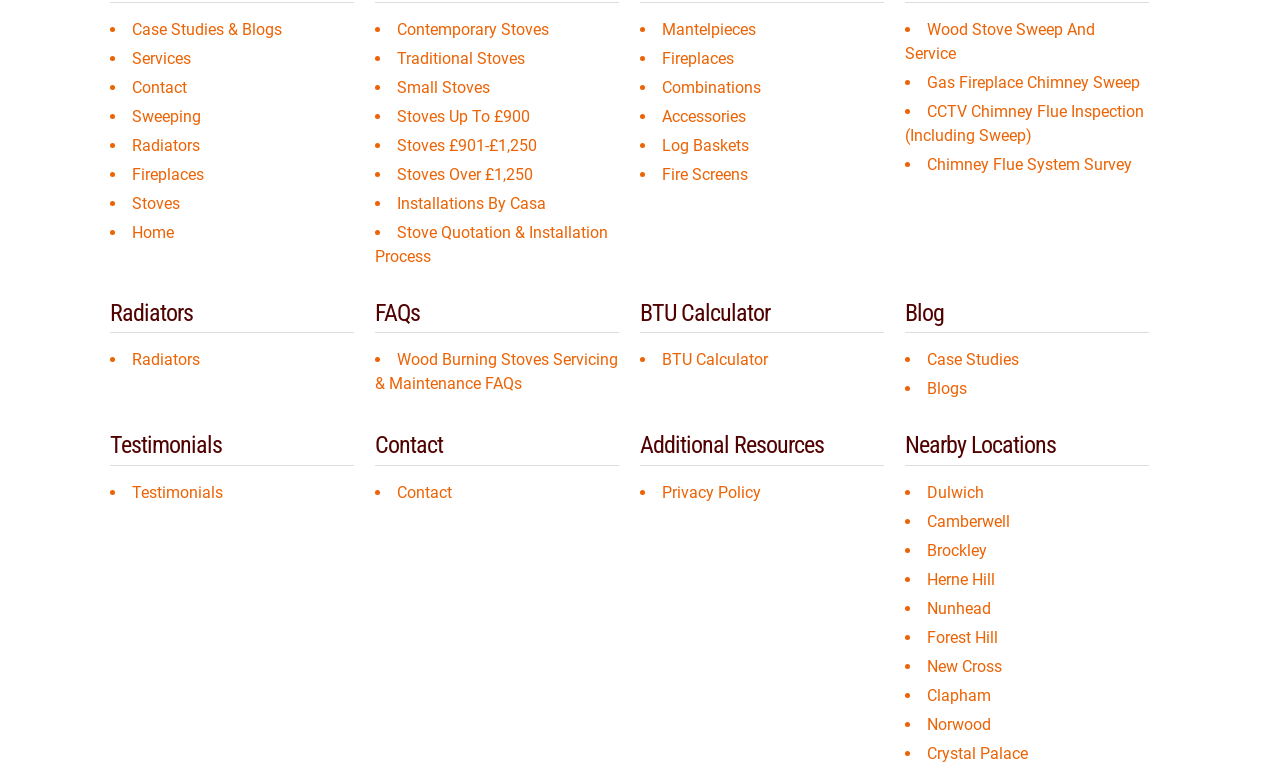Specify the bounding box coordinates (top-left x, top-left y, bottom-right x, bottom-right y) of the UI element in the screenshot that matches this description: Stoves Over £1,250

[0.31, 0.213, 0.416, 0.238]